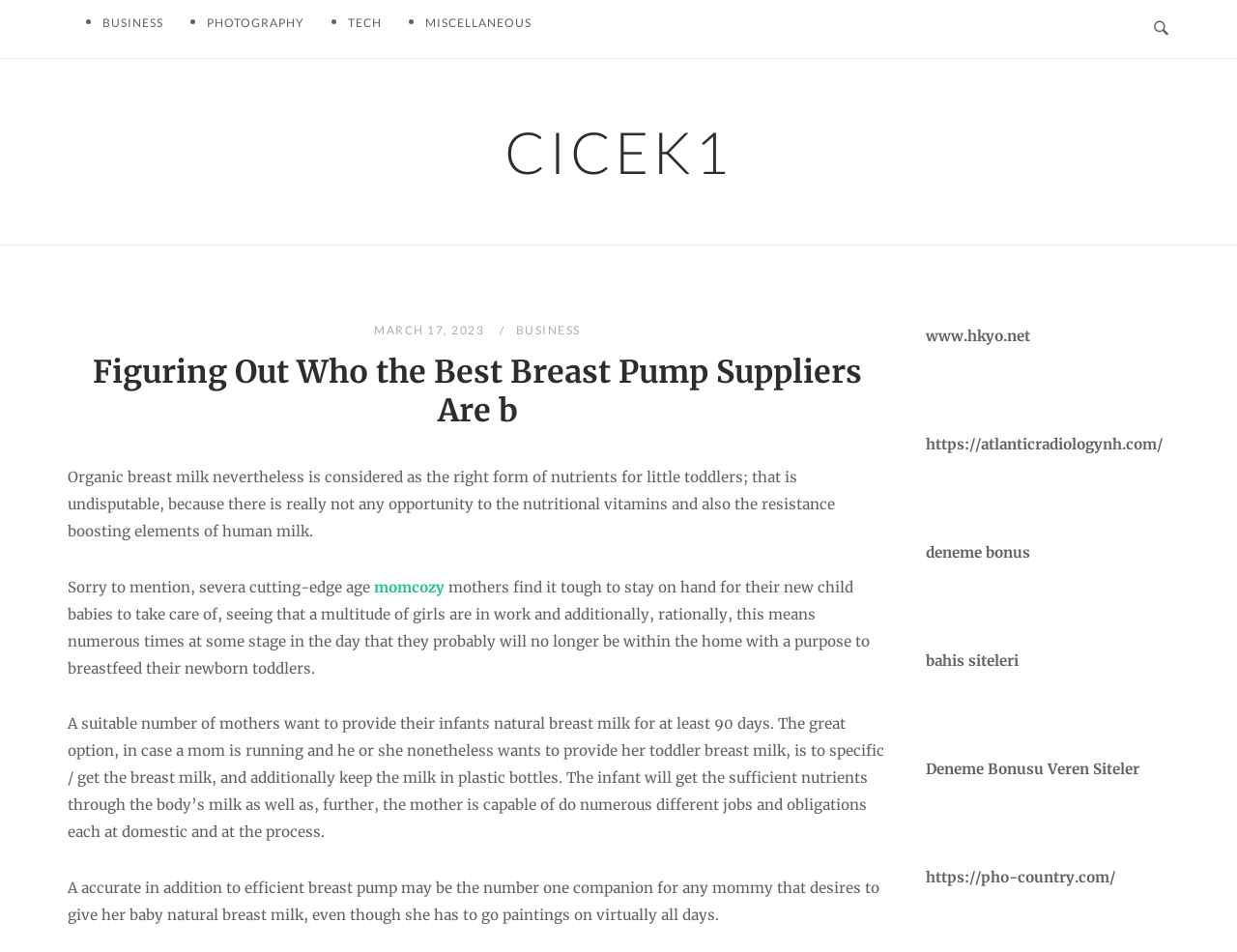Based on the element description, predict the bounding box coordinates (top-left x, top-left y, bottom-right x, bottom-right y) for the UI element in the screenshot: bahis siteleri

[0.748, 0.684, 0.823, 0.704]